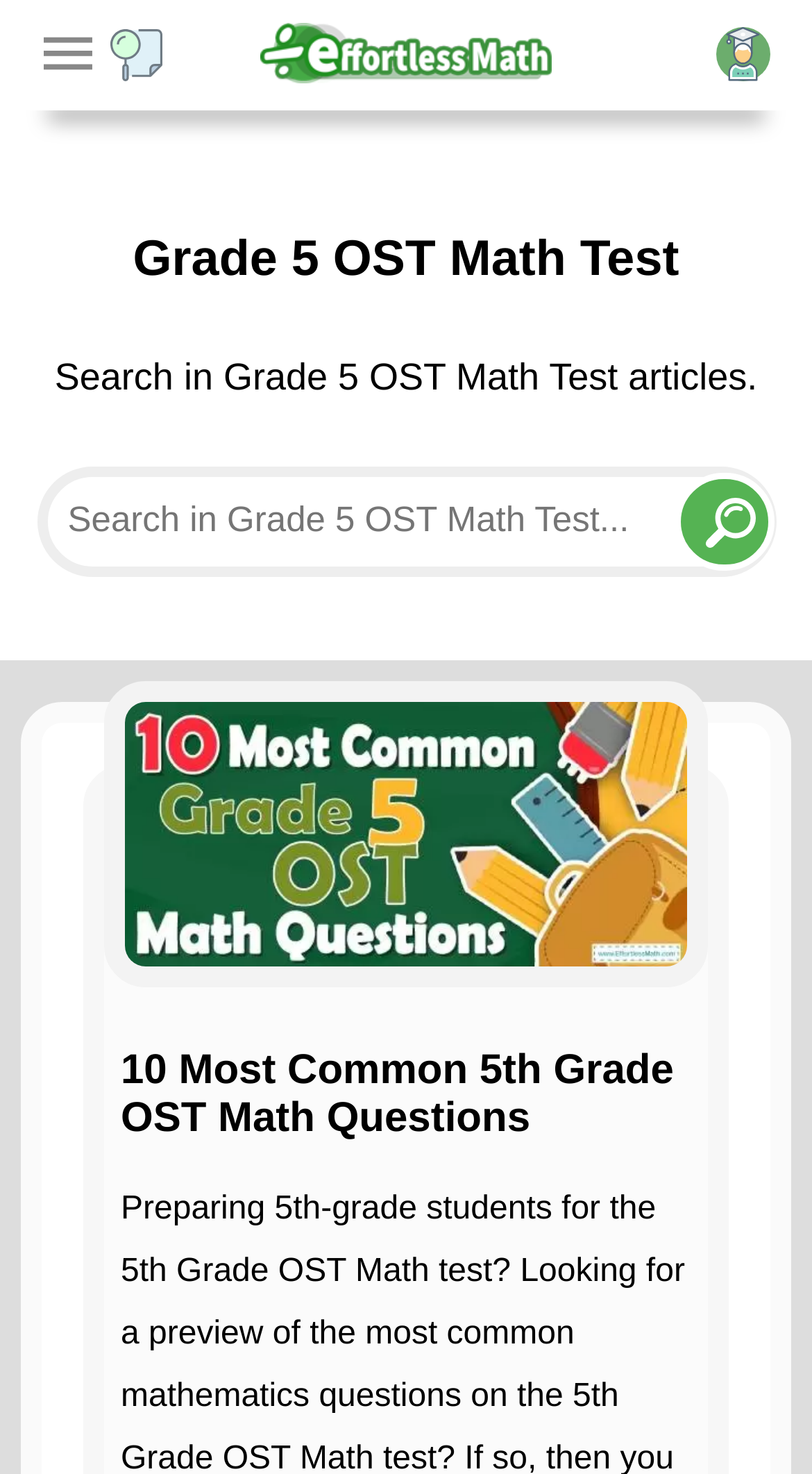What is the topic of the image on the page?
Please use the image to deliver a detailed and complete answer.

The image on the page has a description '10 Most Common 5th Grade OST Math Questions', which indicates that the image is related to 5th Grade OST Math Questions.